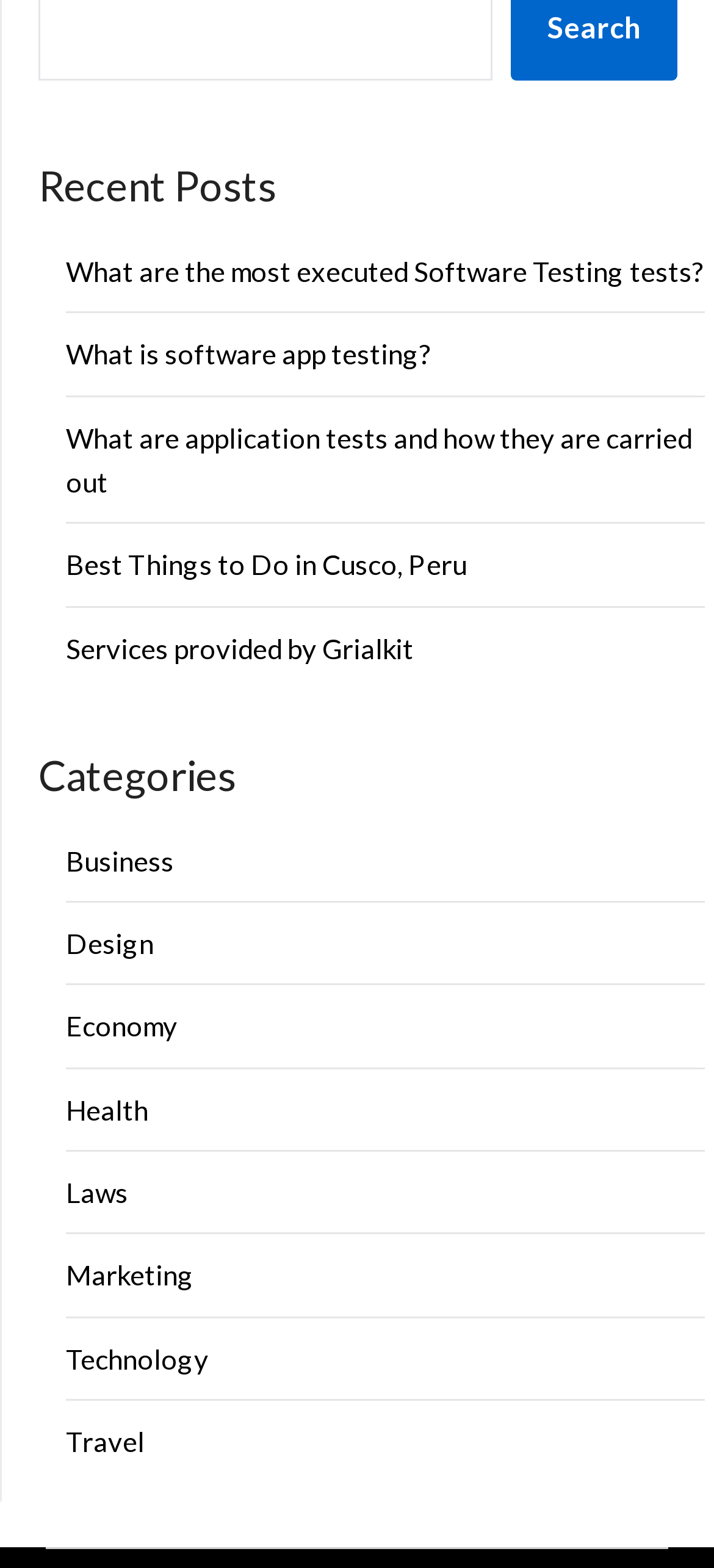Locate the UI element described by What is software app testing? and provide its bounding box coordinates. Use the format (top-left x, top-left y, bottom-right x, bottom-right y) with all values as floating point numbers between 0 and 1.

[0.092, 0.215, 0.605, 0.236]